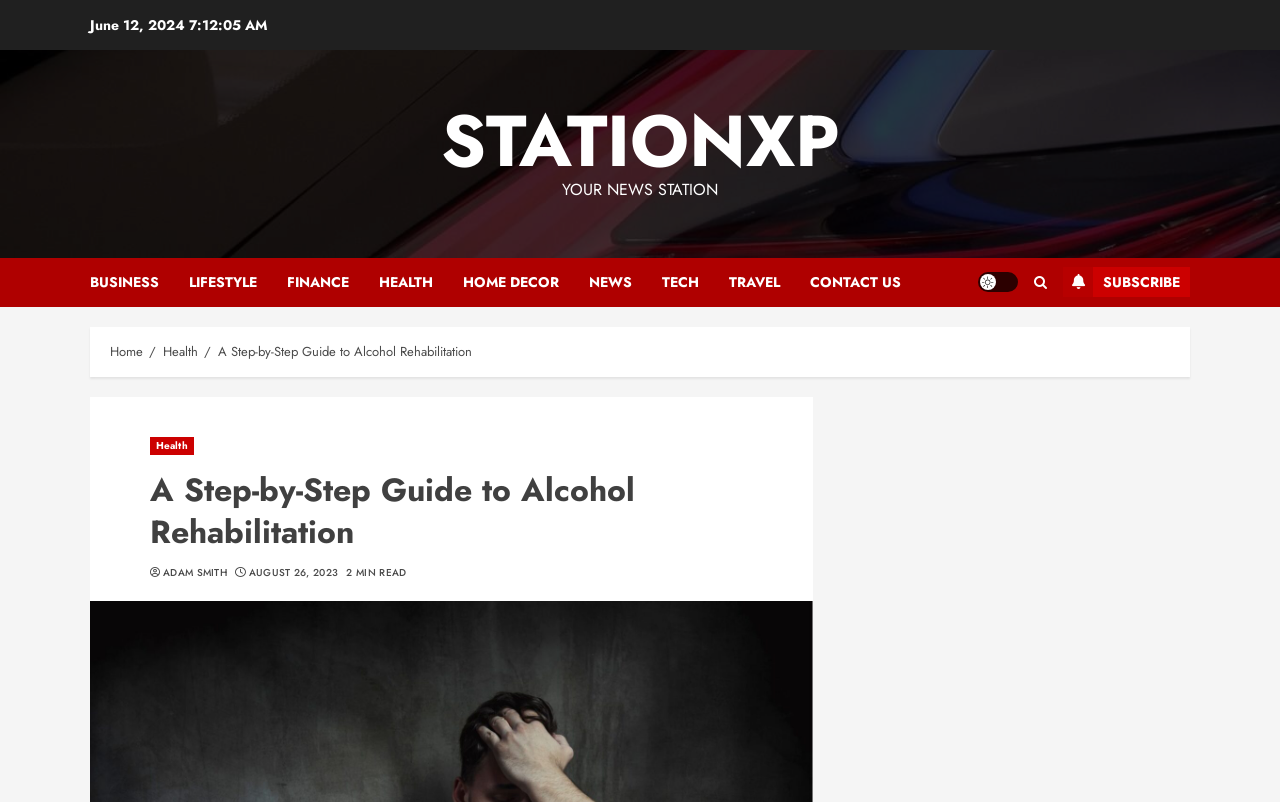What is the name of the news station?
Refer to the image and provide a one-word or short phrase answer.

STATIONXP